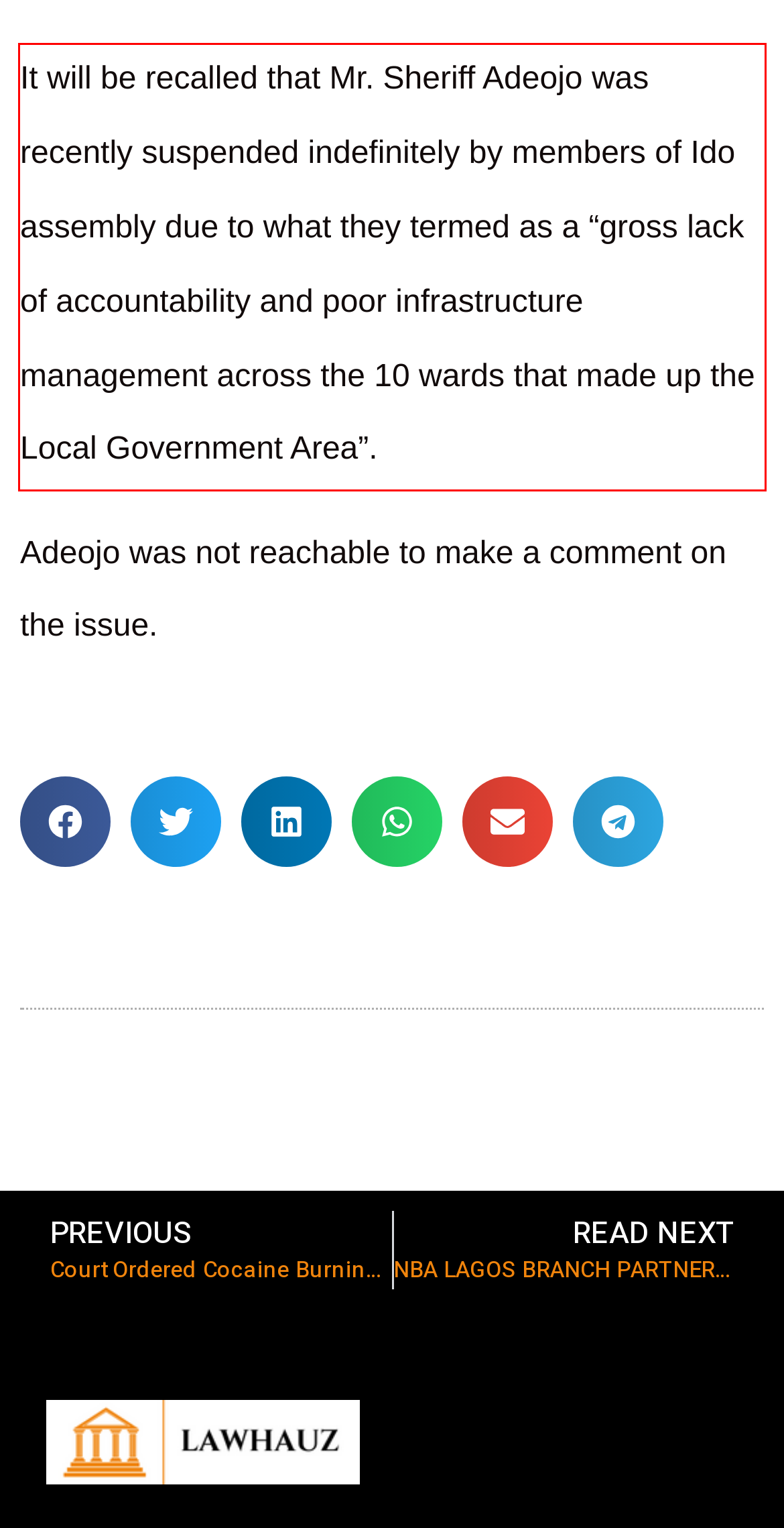Given a webpage screenshot, locate the red bounding box and extract the text content found inside it.

It will be recalled that Mr. Sheriff Adeojo was recently suspended indefinitely by members of Ido assembly due to what they termed as a “gross lack of accountability and poor infrastructure management across the 10 wards that made up the Local Government Area”.